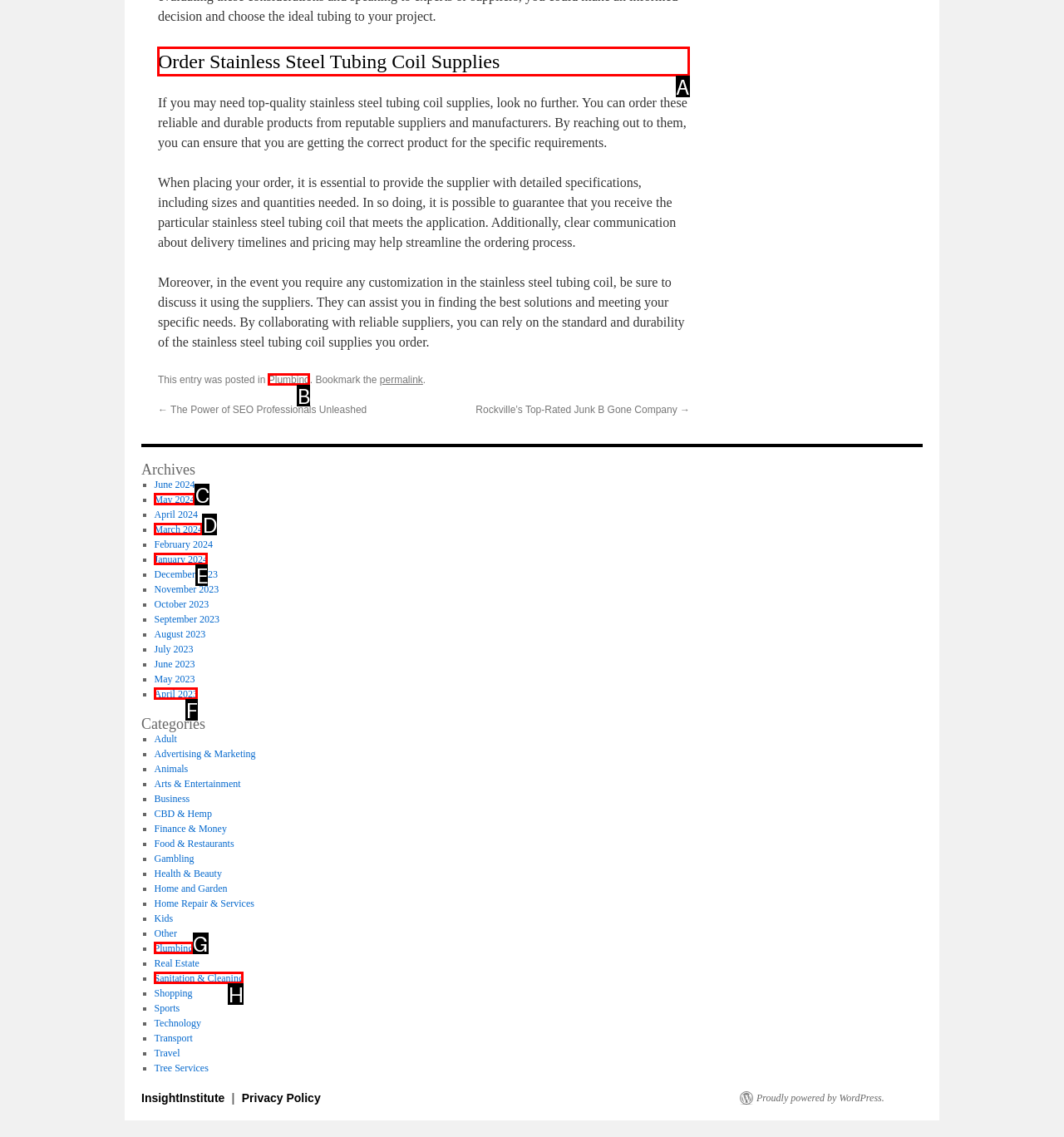Select the HTML element that needs to be clicked to carry out the task: Read the 'Order Stainless Steel Tubing Coil Supplies' heading
Provide the letter of the correct option.

A